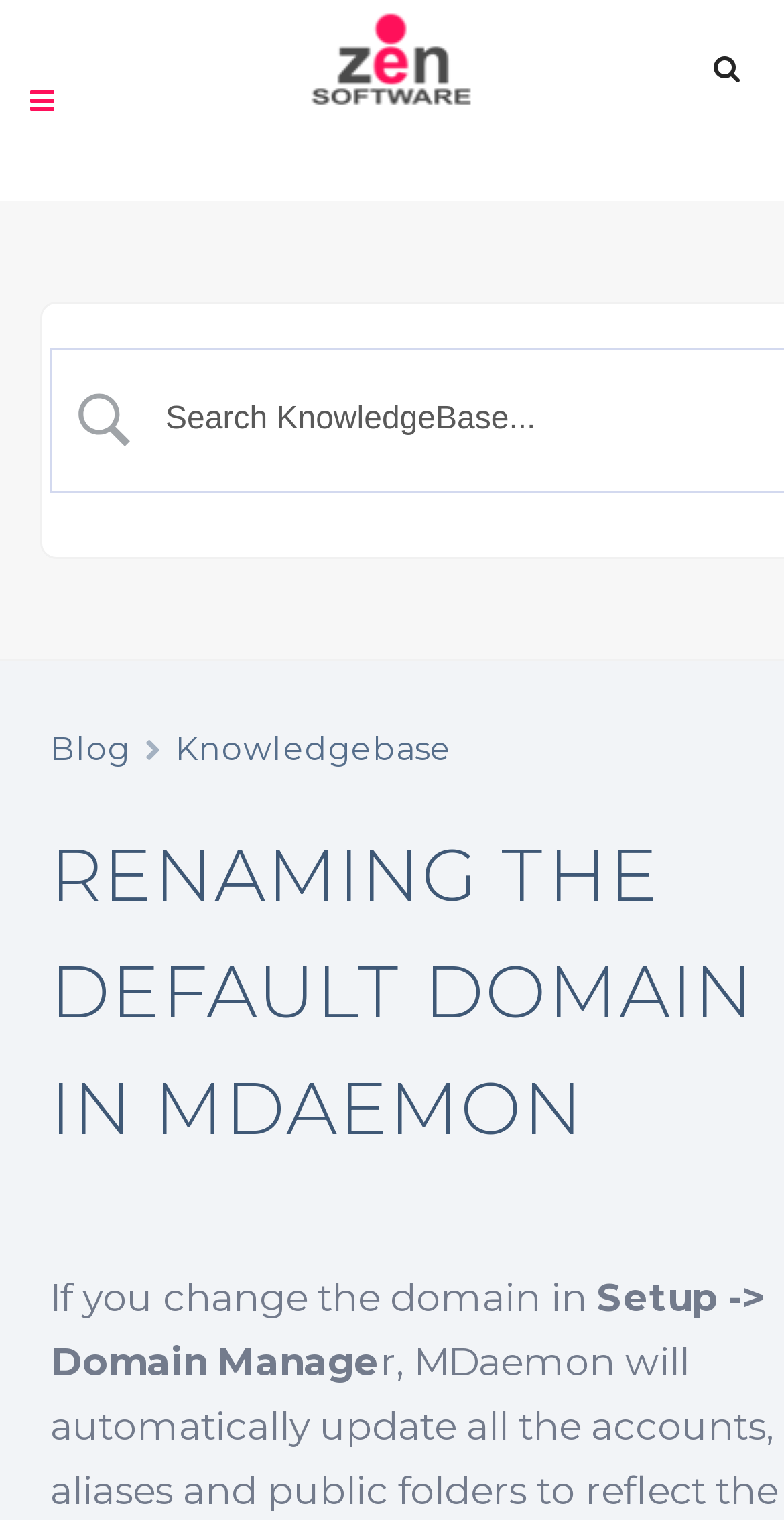Reply to the question with a single word or phrase:
What is the function of the icon with code ''?

Search icon